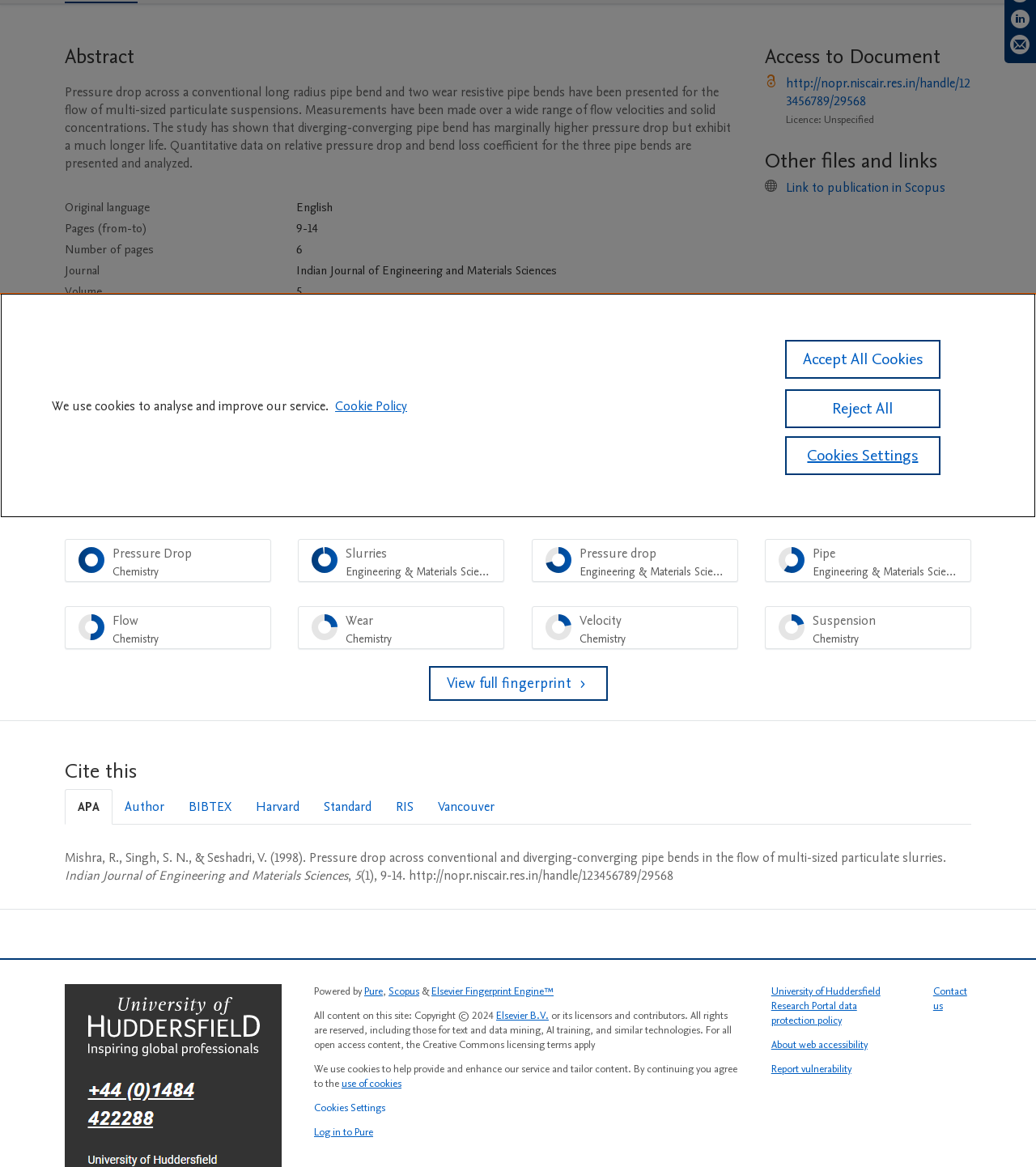Given the description: "APA", determine the bounding box coordinates of the UI element. The coordinates should be formatted as four float numbers between 0 and 1, [left, top, right, bottom].

[0.062, 0.676, 0.109, 0.707]